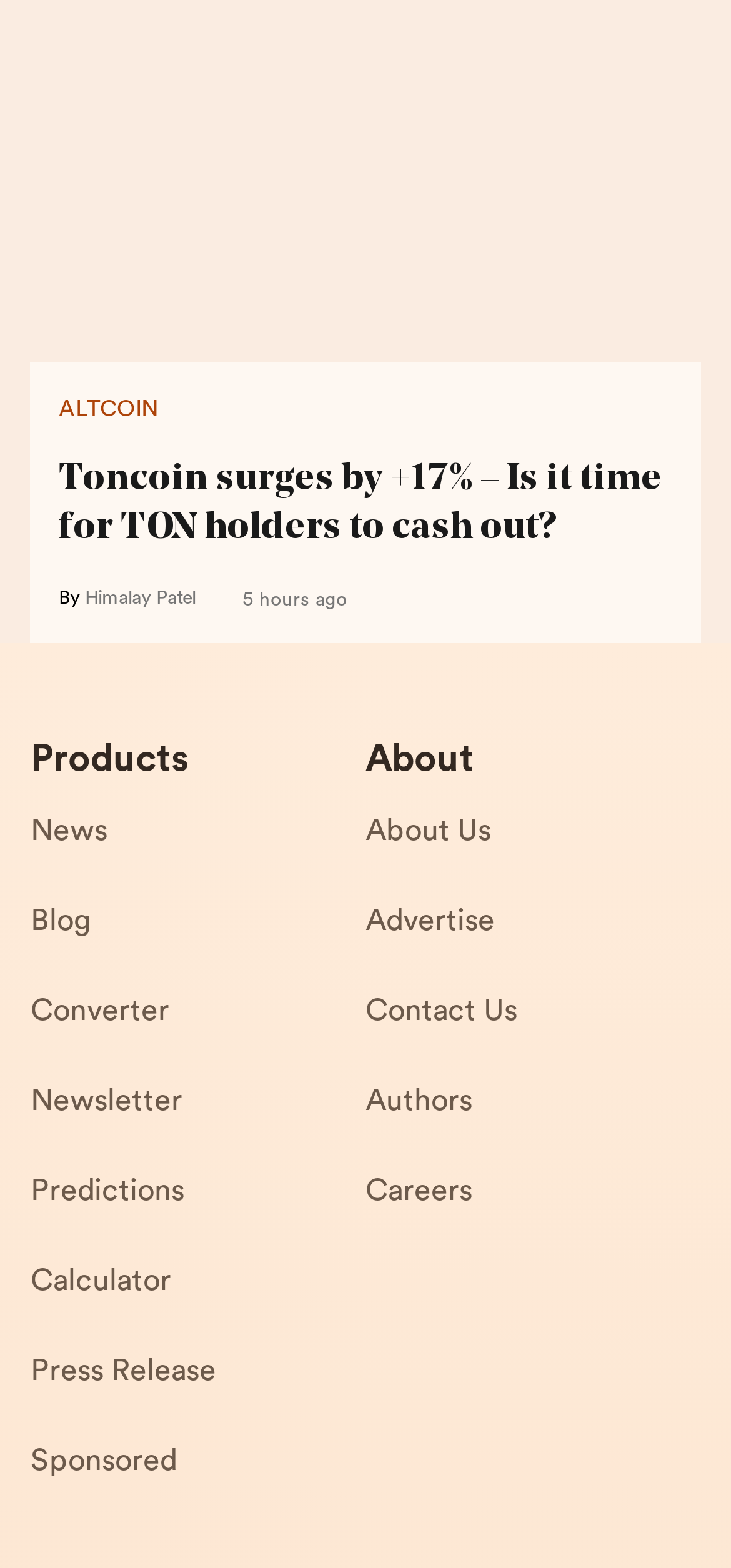Based on the element description Careers, identify the bounding box coordinates for the UI element. The coordinates should be in the format (top-left x, top-left y, bottom-right x, bottom-right y) and within the 0 to 1 range.

[0.5, 0.743, 0.958, 0.8]